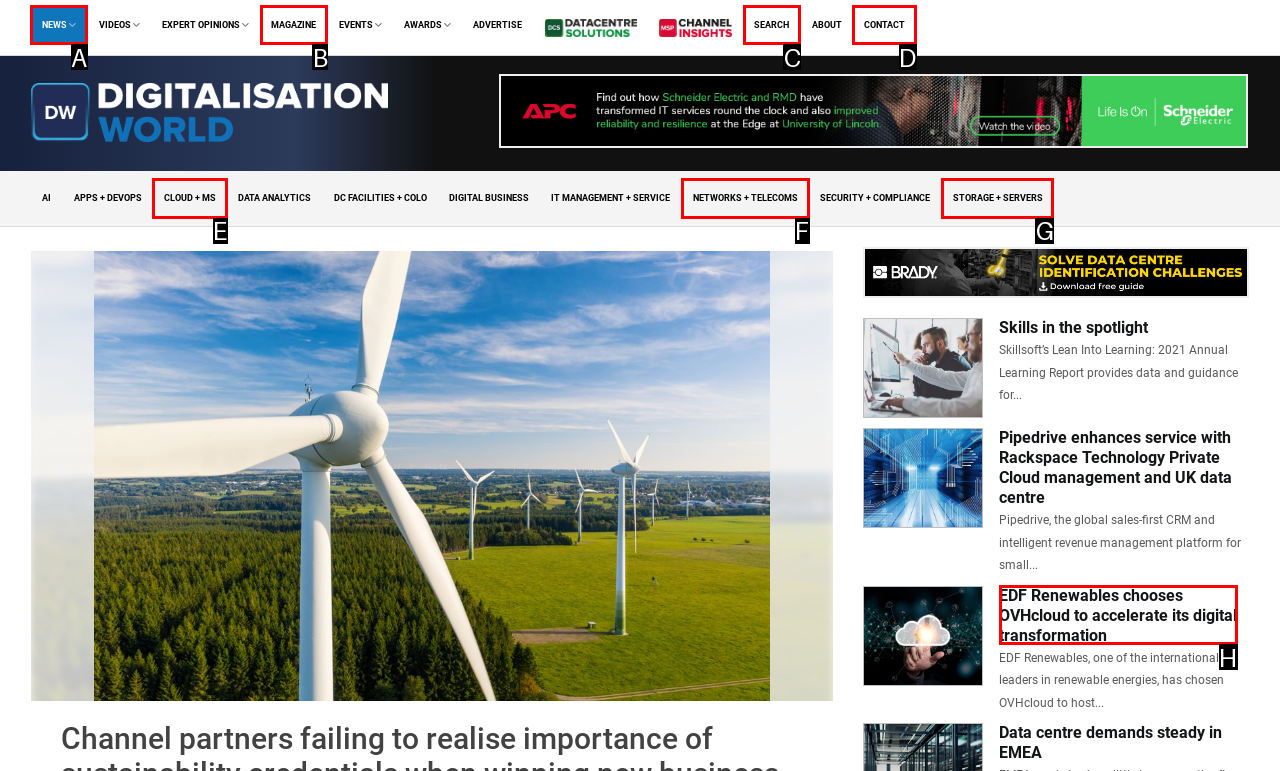Choose the HTML element that should be clicked to accomplish the task: Click on NEWS. Answer with the letter of the chosen option.

A